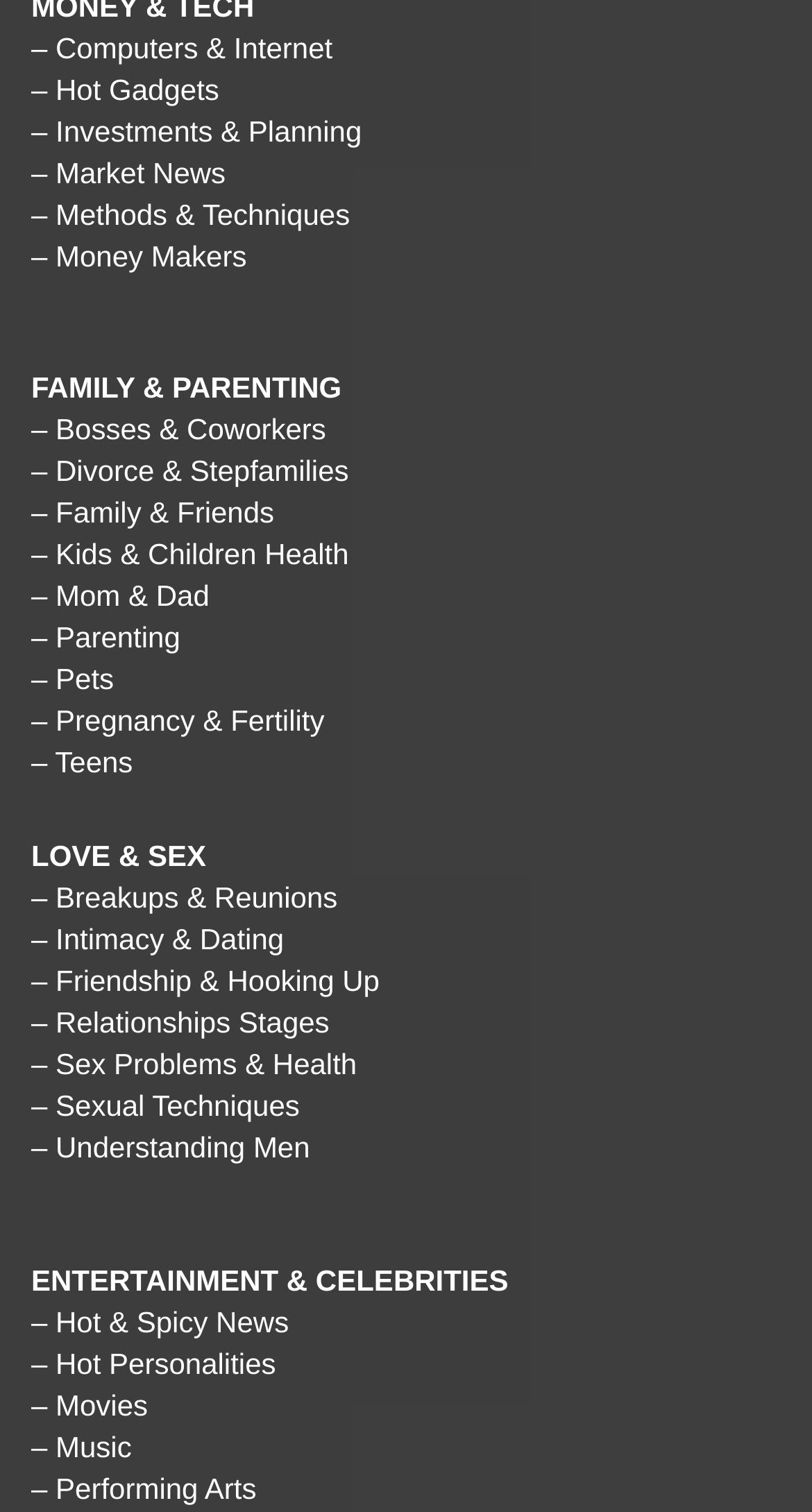How many sub-links are under the LOVE & SEX category?
Using the image as a reference, give a one-word or short phrase answer.

7